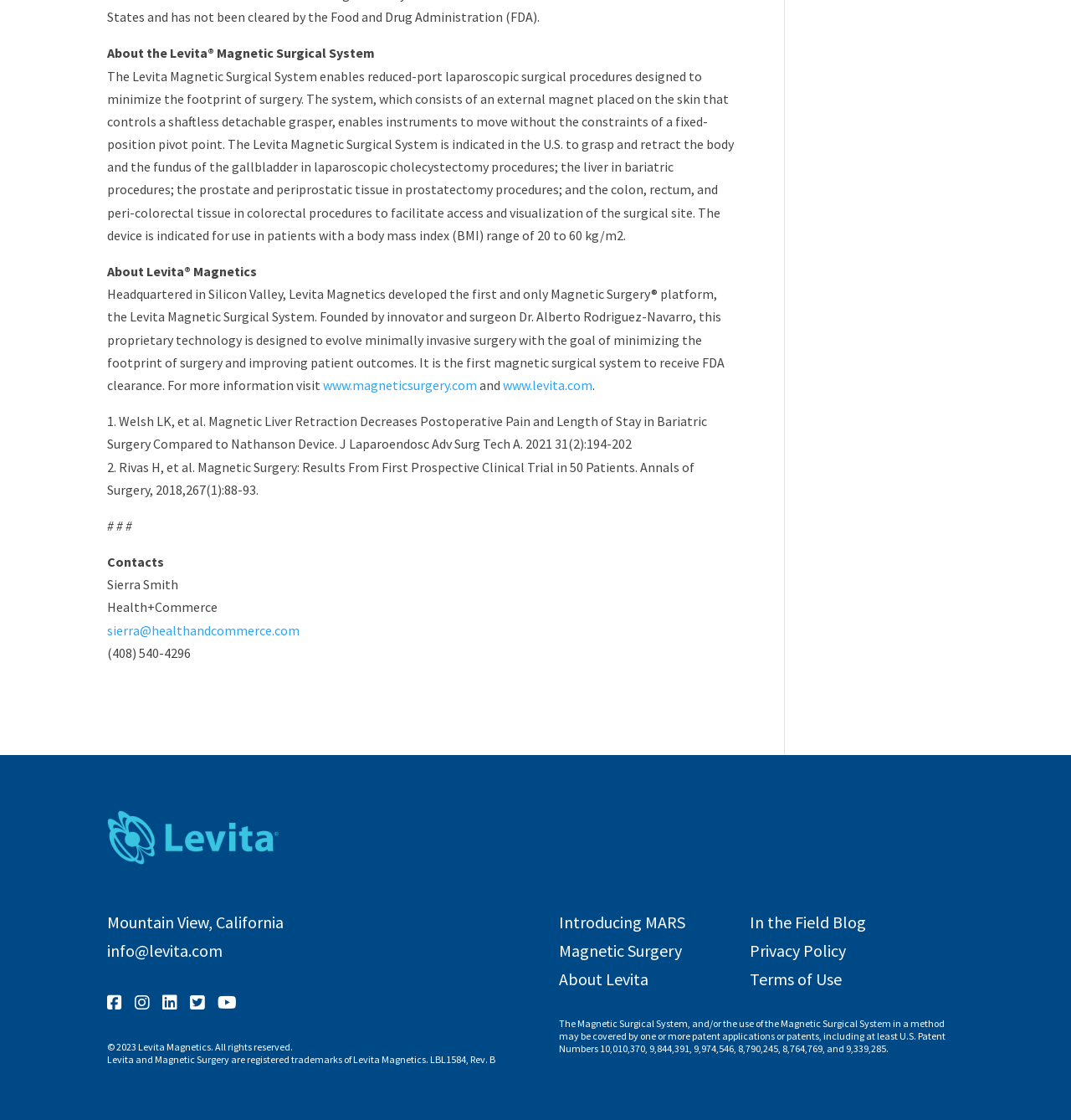Could you find the bounding box coordinates of the clickable area to complete this instruction: "Read the Privacy Policy"?

[0.7, 0.839, 0.79, 0.858]